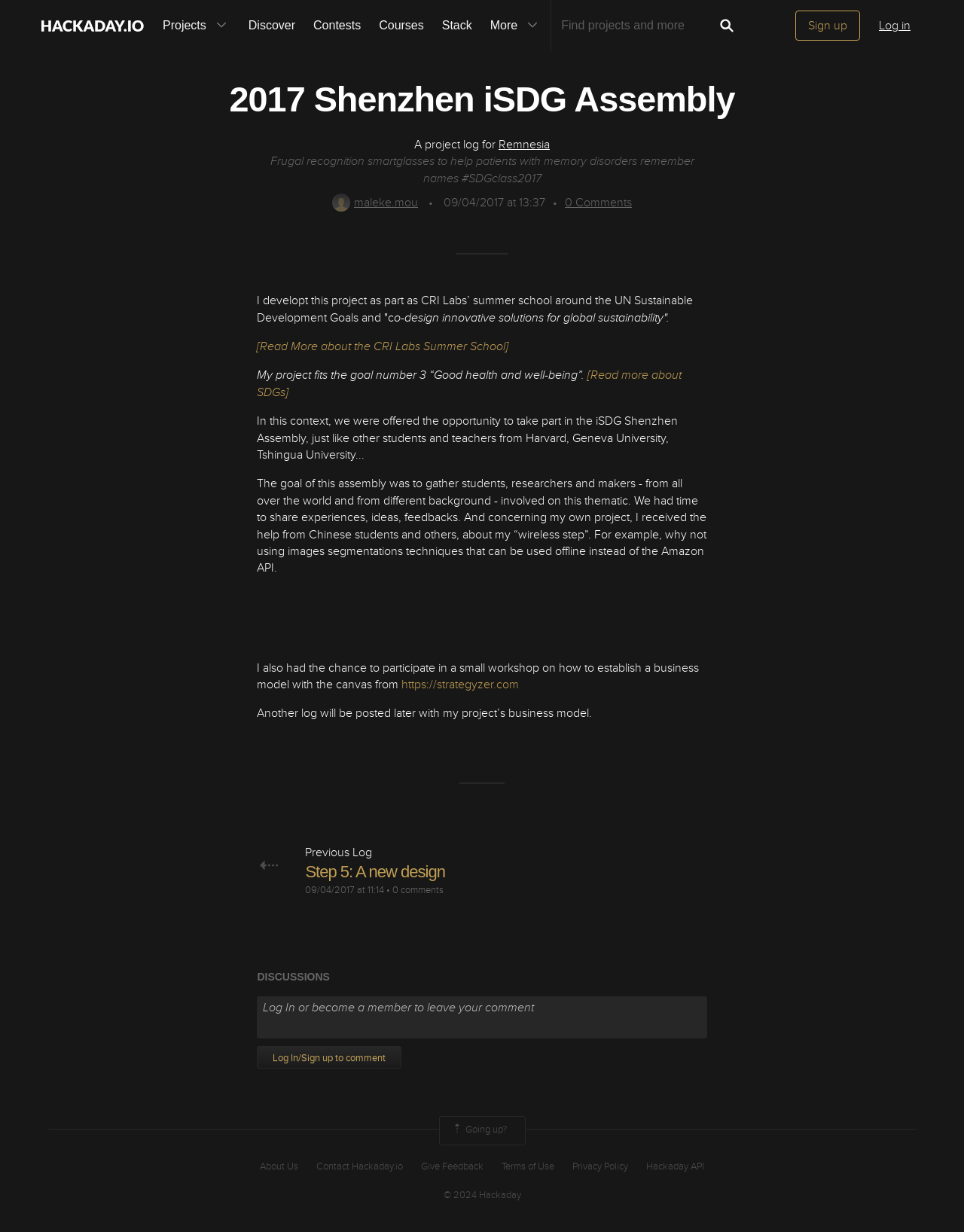Determine the coordinates of the bounding box for the clickable area needed to execute this instruction: "Sign up for an account".

[0.825, 0.009, 0.892, 0.033]